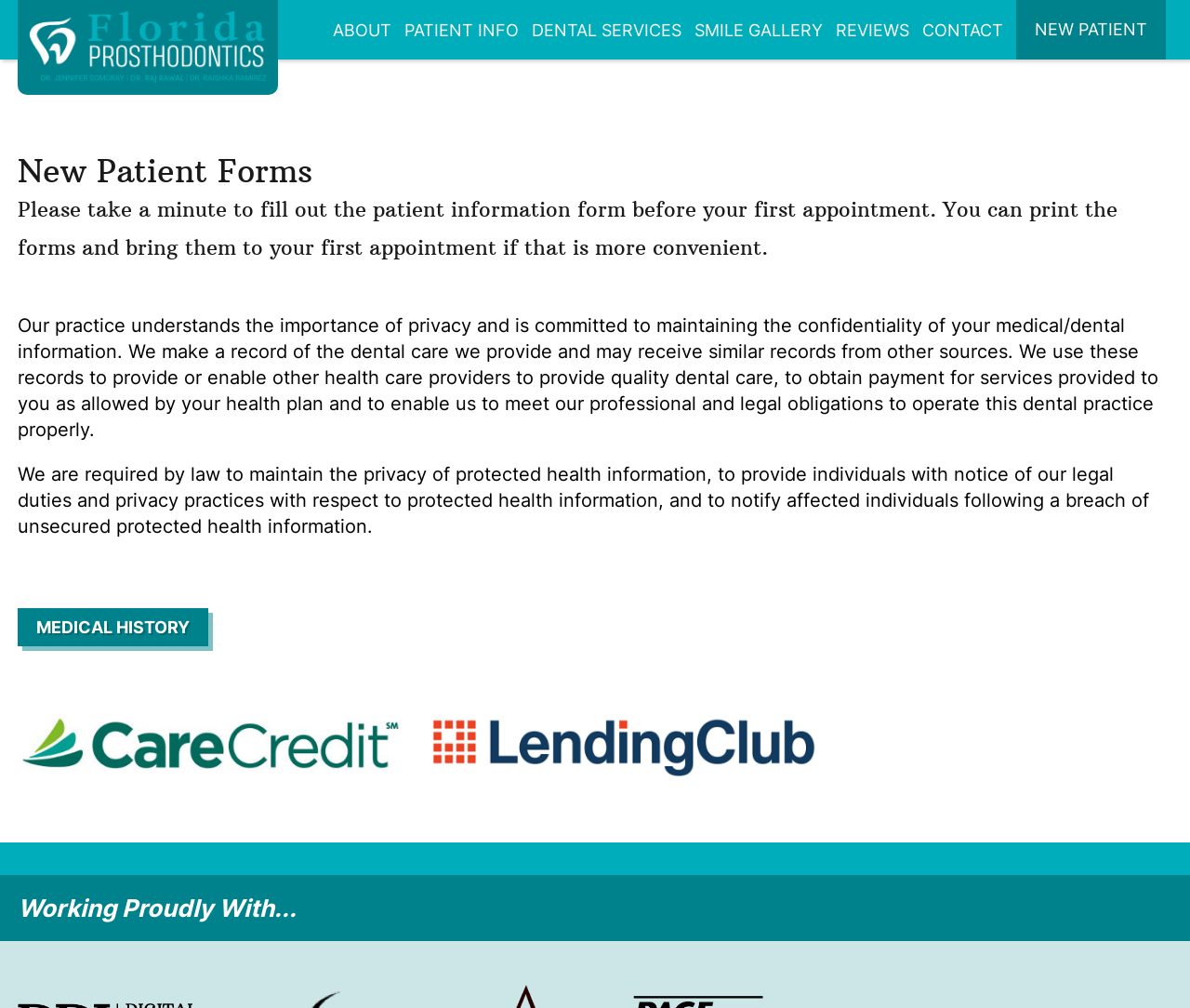Given the element description Contact, specify the bounding box coordinates of the corresponding UI element in the format (top-left x, top-left y, bottom-right x, bottom-right y). All values must be between 0 and 1.

[0.775, 0.0, 0.843, 0.054]